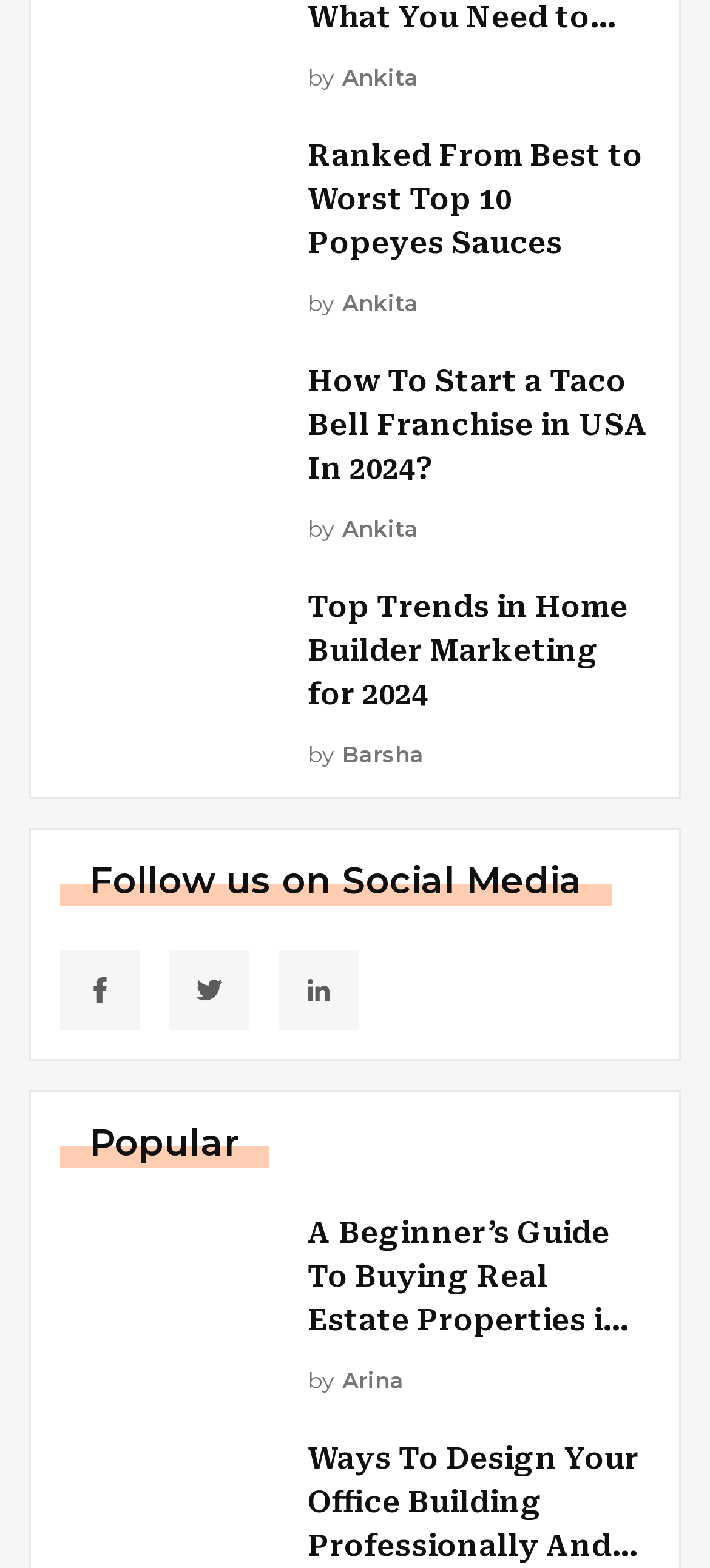What is the topic of the third article?
Based on the screenshot, respond with a single word or phrase.

Home Builder Marketing